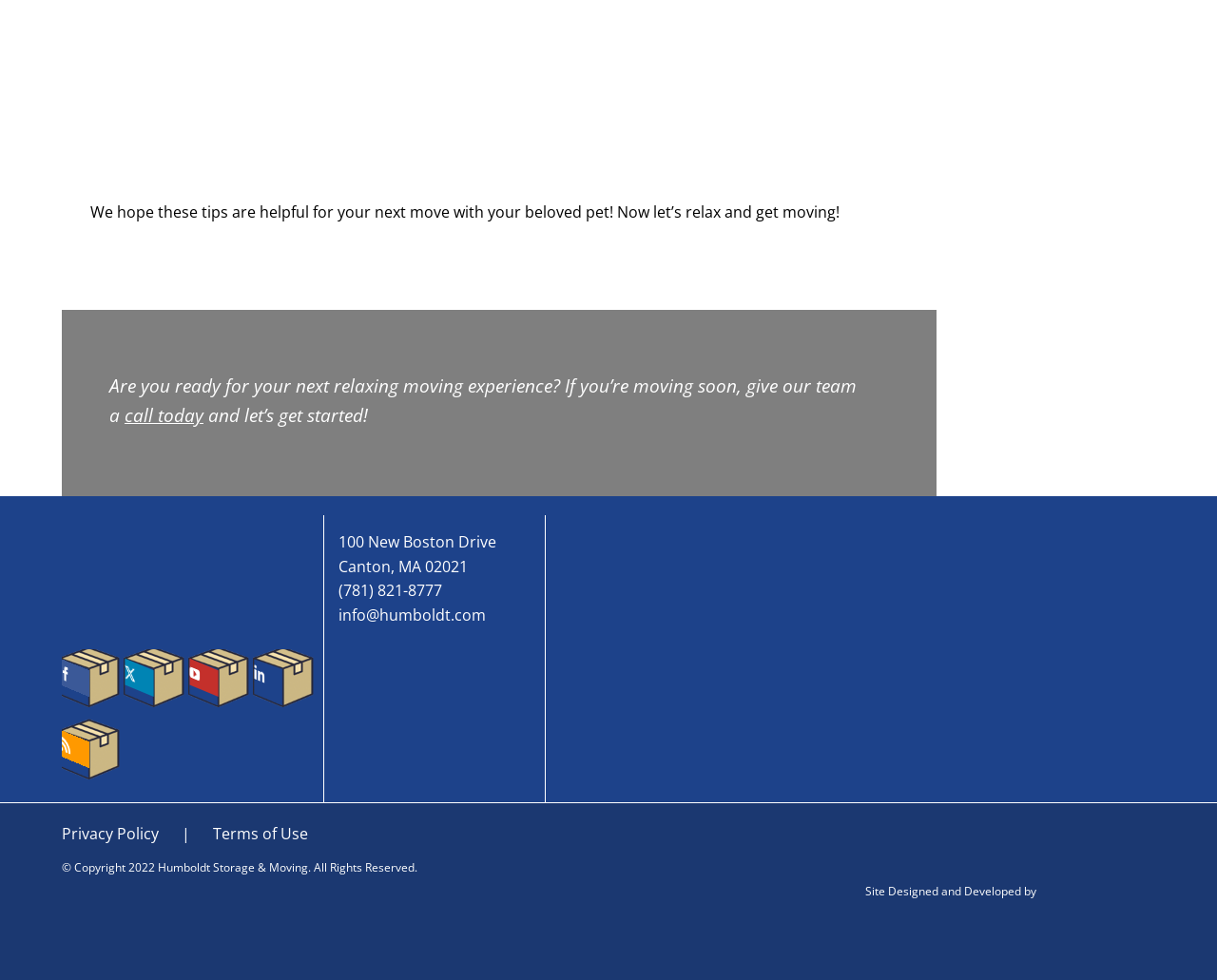Locate the bounding box coordinates of the clickable region to complete the following instruction: "Read the Privacy Policy."

[0.051, 0.84, 0.13, 0.862]